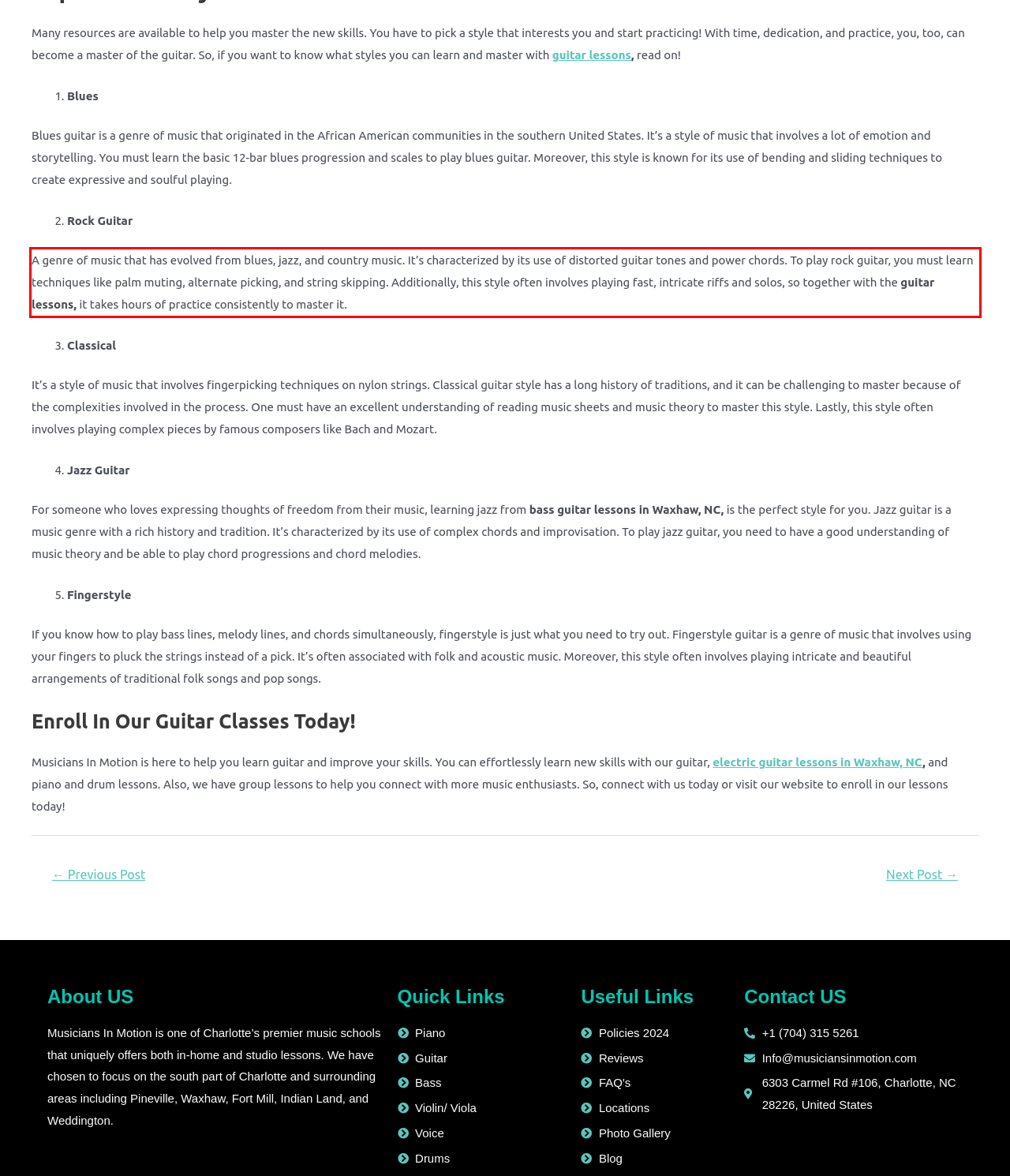Examine the webpage screenshot and use OCR to recognize and output the text within the red bounding box.

A genre of music that has evolved from blues, jazz, and country music. It’s characterized by its use of distorted guitar tones and power chords. To play rock guitar, you must learn techniques like palm muting, alternate picking, and string skipping. Additionally, this style often involves playing fast, intricate riffs and solos, so together with the guitar lessons, it takes hours of practice consistently to master it.